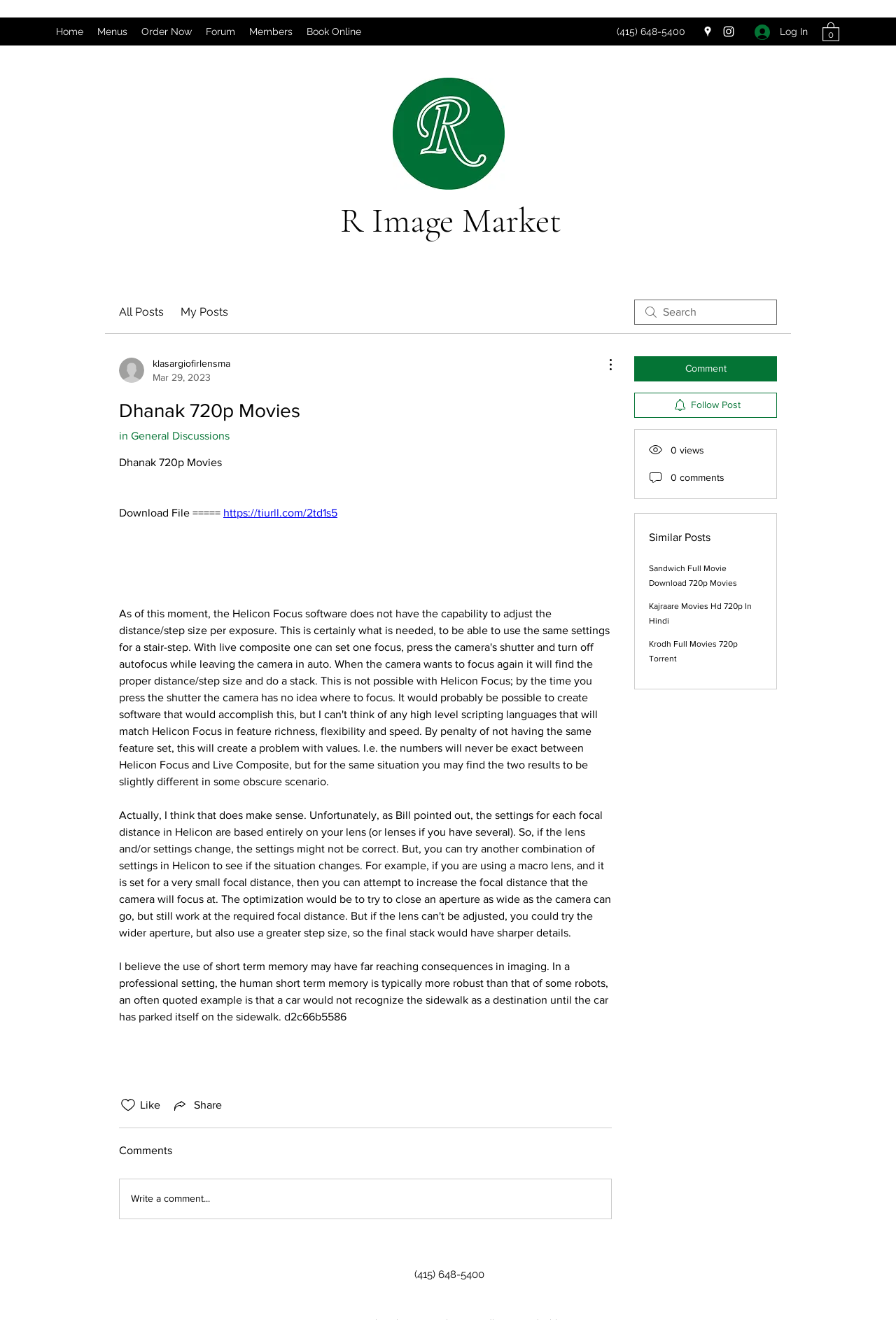Find the bounding box of the UI element described as follows: "All Posts".

[0.133, 0.23, 0.183, 0.243]